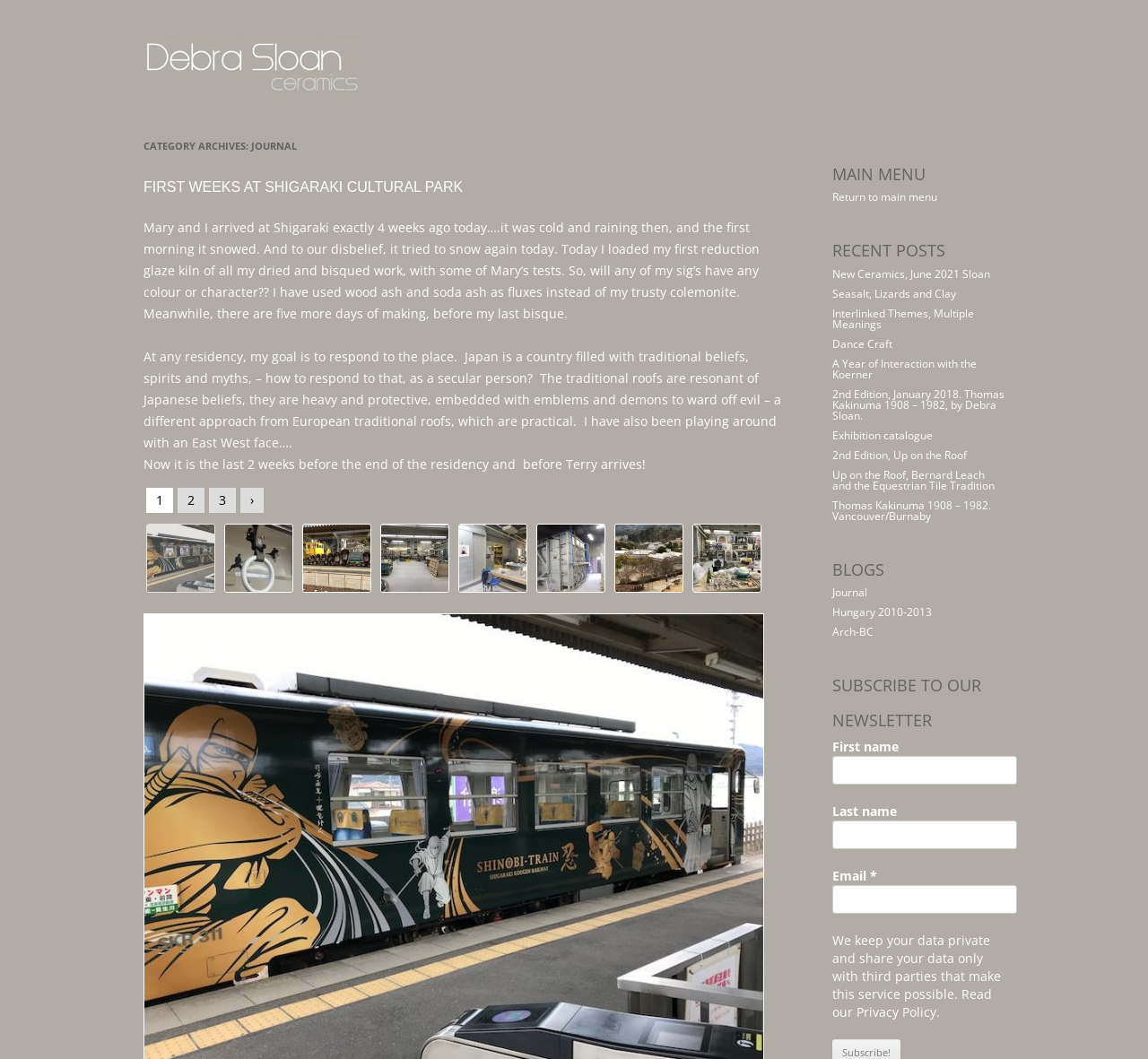What is the purpose of the traditional roofs in Japan?
Based on the image, provide your answer in one word or phrase.

Protective